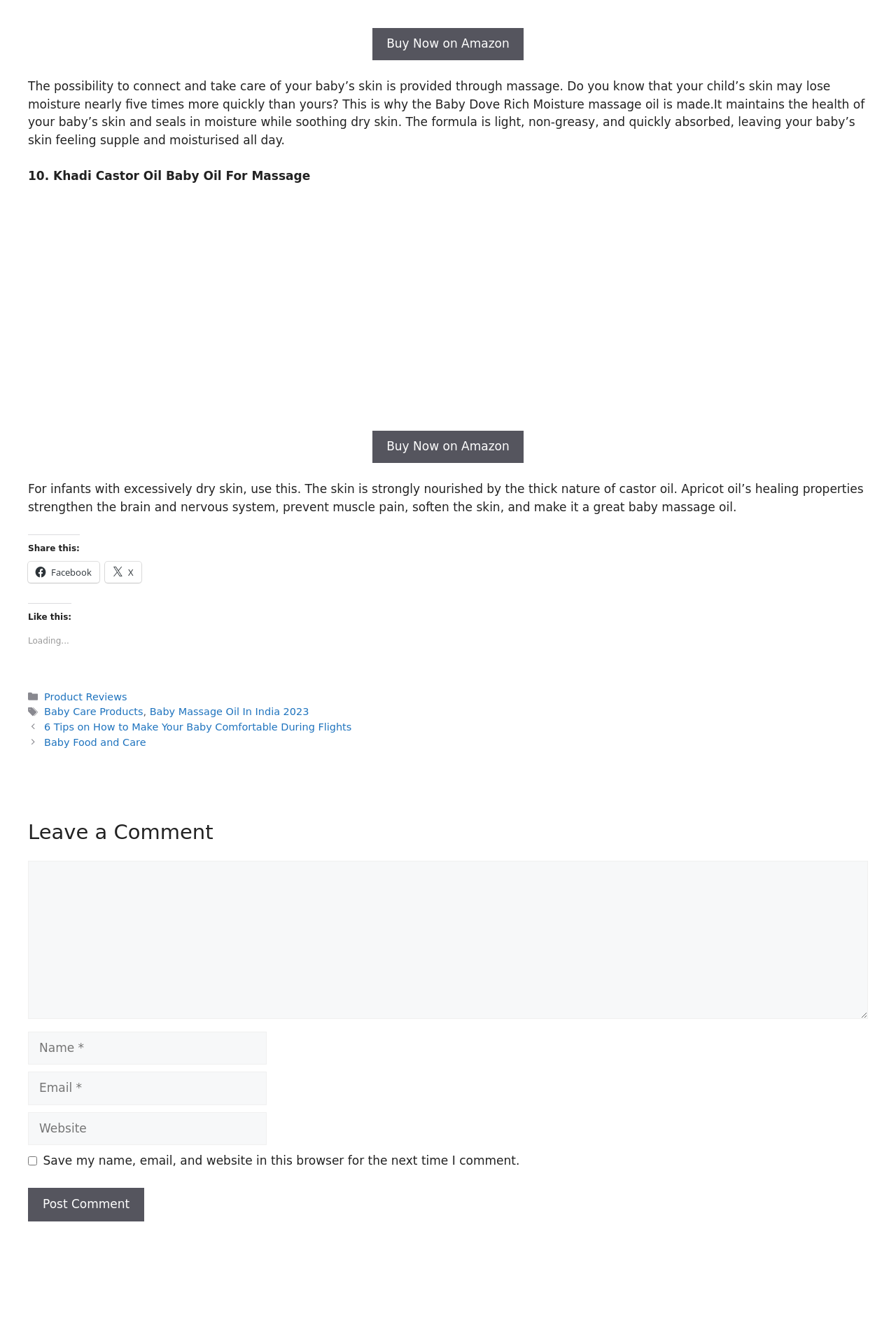Identify the bounding box coordinates for the UI element mentioned here: "Facebook". Provide the coordinates as four float values between 0 and 1, i.e., [left, top, right, bottom].

[0.031, 0.425, 0.111, 0.441]